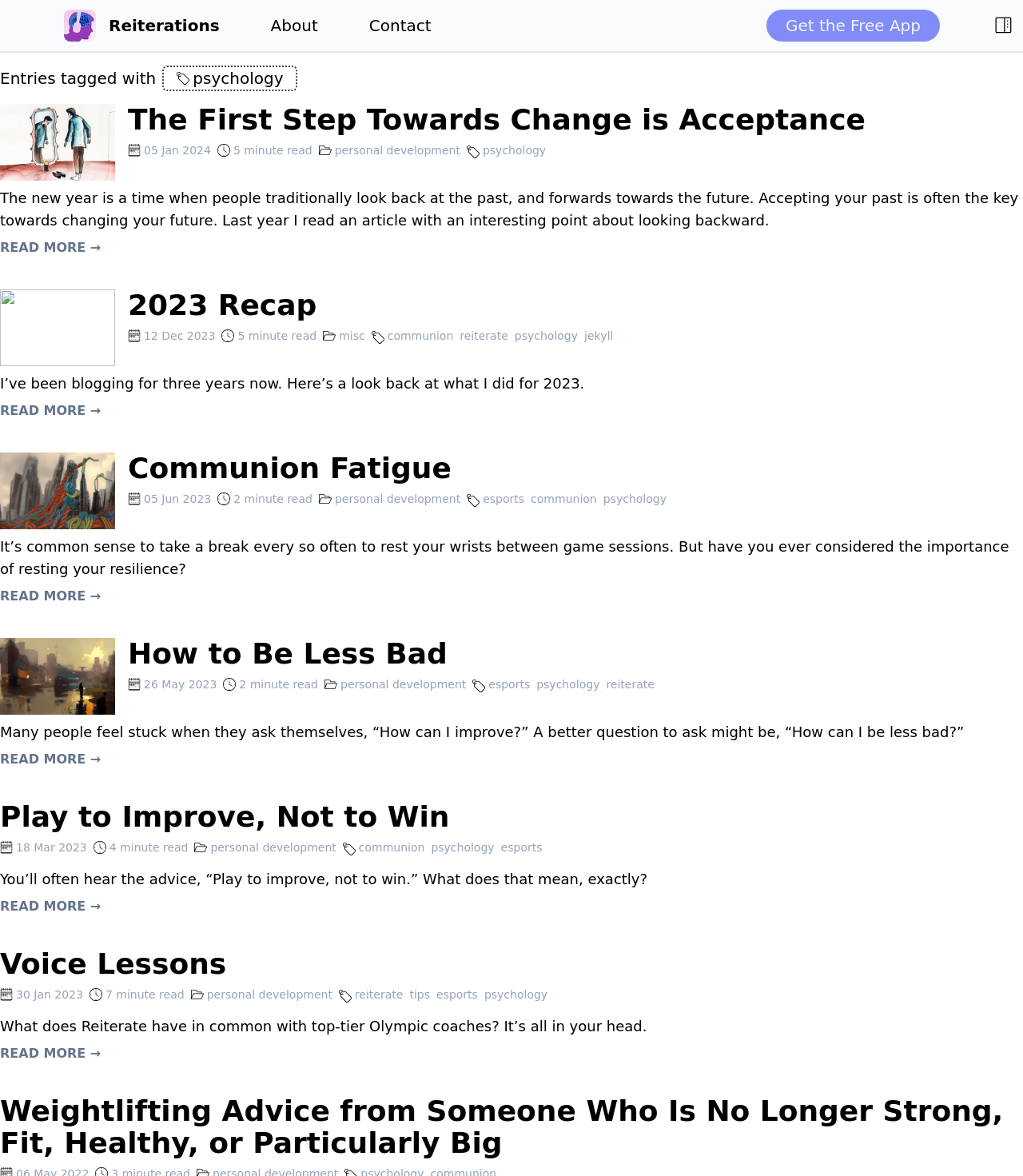Please identify the bounding box coordinates of where to click in order to follow the instruction: "click the 'Get the Free App' button".

[0.749, 0.008, 0.919, 0.035]